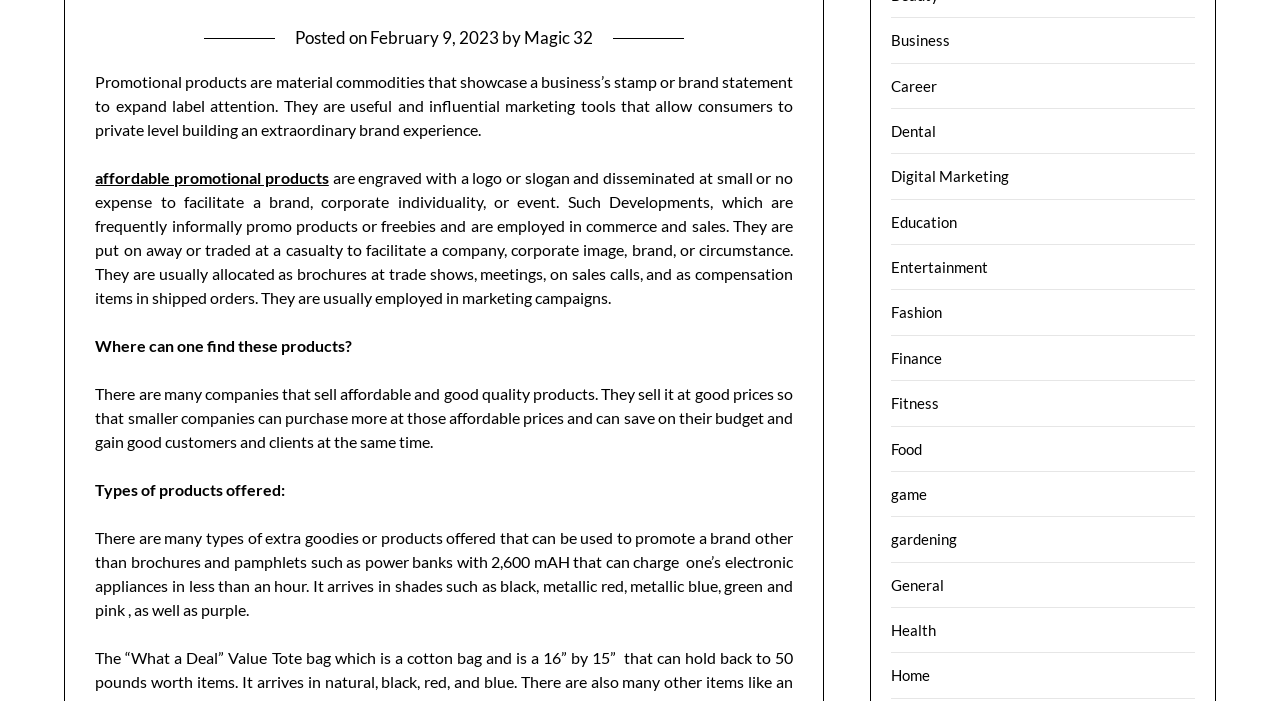Locate the bounding box of the UI element defined by this description: "Fitness". The coordinates should be given as four float numbers between 0 and 1, formatted as [left, top, right, bottom].

[0.696, 0.562, 0.734, 0.588]